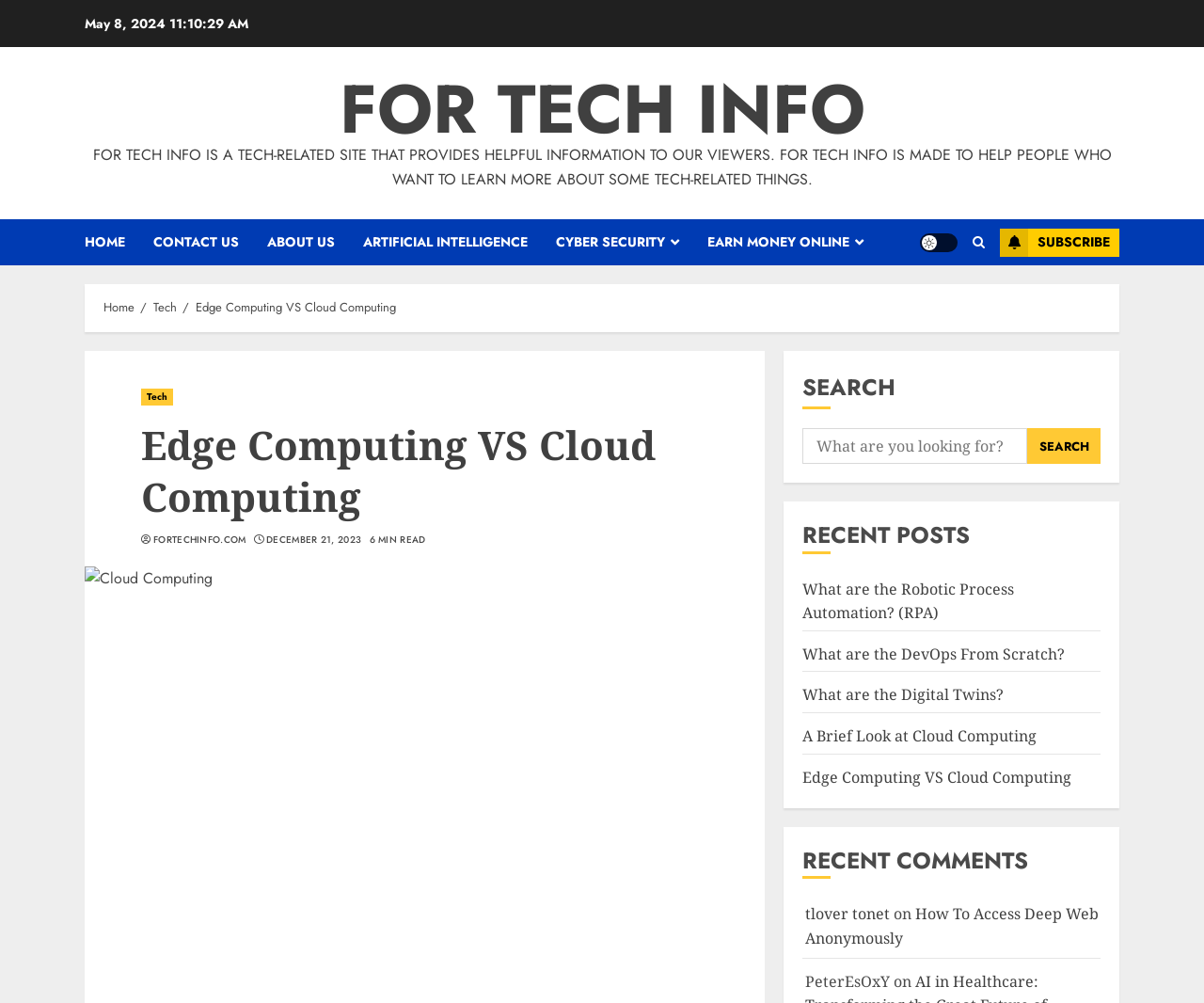Carefully examine the image and provide an in-depth answer to the question: How many recent posts are listed on the webpage?

The 'RECENT POSTS' section is located at the bottom of the webpage. It lists five recent posts: 'What are the Robotic Process Automation? (RPA)', 'What are the DevOps From Scratch?', 'What are the Digital Twins?', 'A Brief Look at Cloud Computing', and 'Edge Computing VS Cloud Computing'.